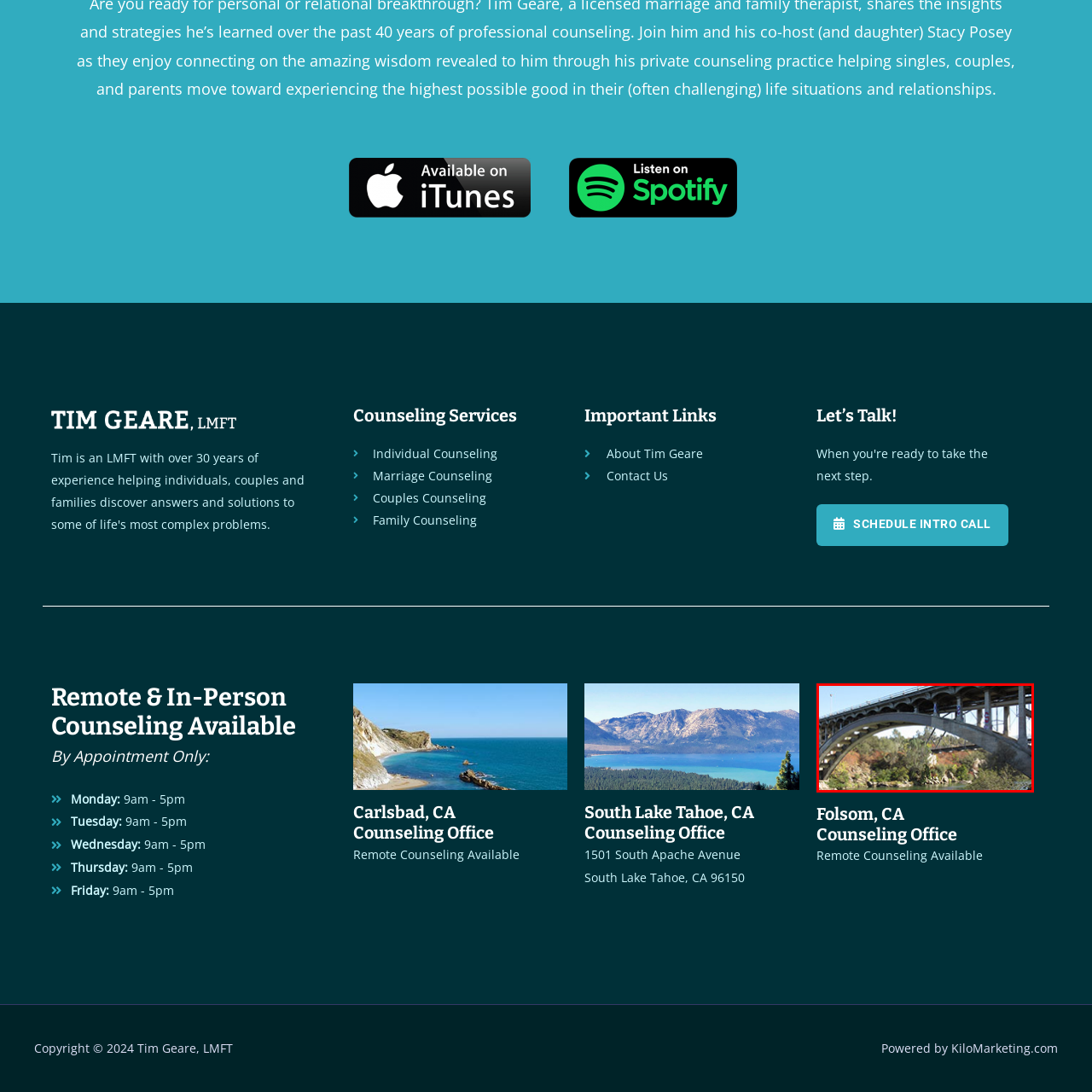Where is the possible location of the scene?
Study the image within the red bounding box and provide a detailed response to the question.

The caption hints at the possibility that the scene is set in Folsom, California, based on the description of the environment and the bridge's architecture.